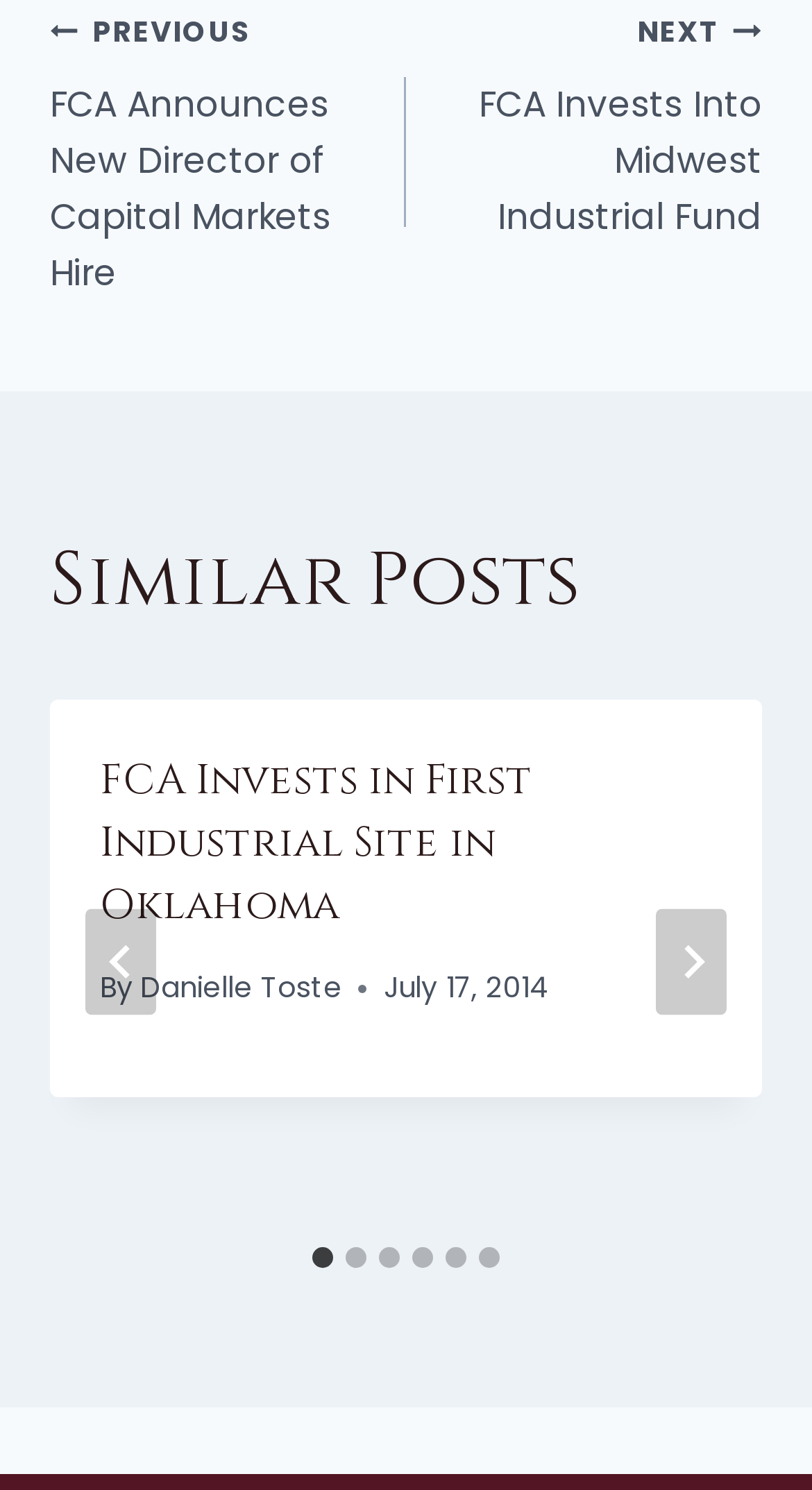Use a single word or phrase to answer the question:
What is the date of the first post?

July 17, 2014